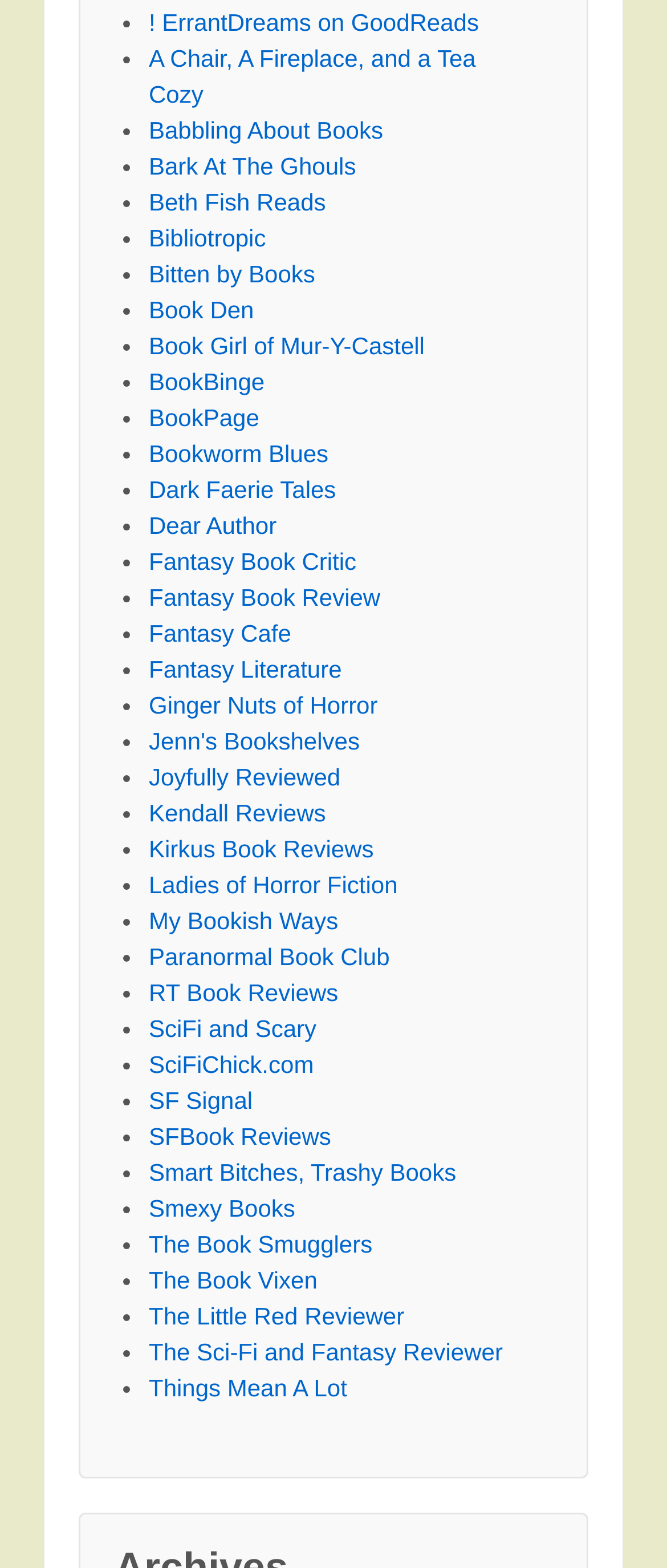Identify the bounding box coordinates of the specific part of the webpage to click to complete this instruction: "Check out SciFi and Scary".

[0.223, 0.647, 0.474, 0.664]